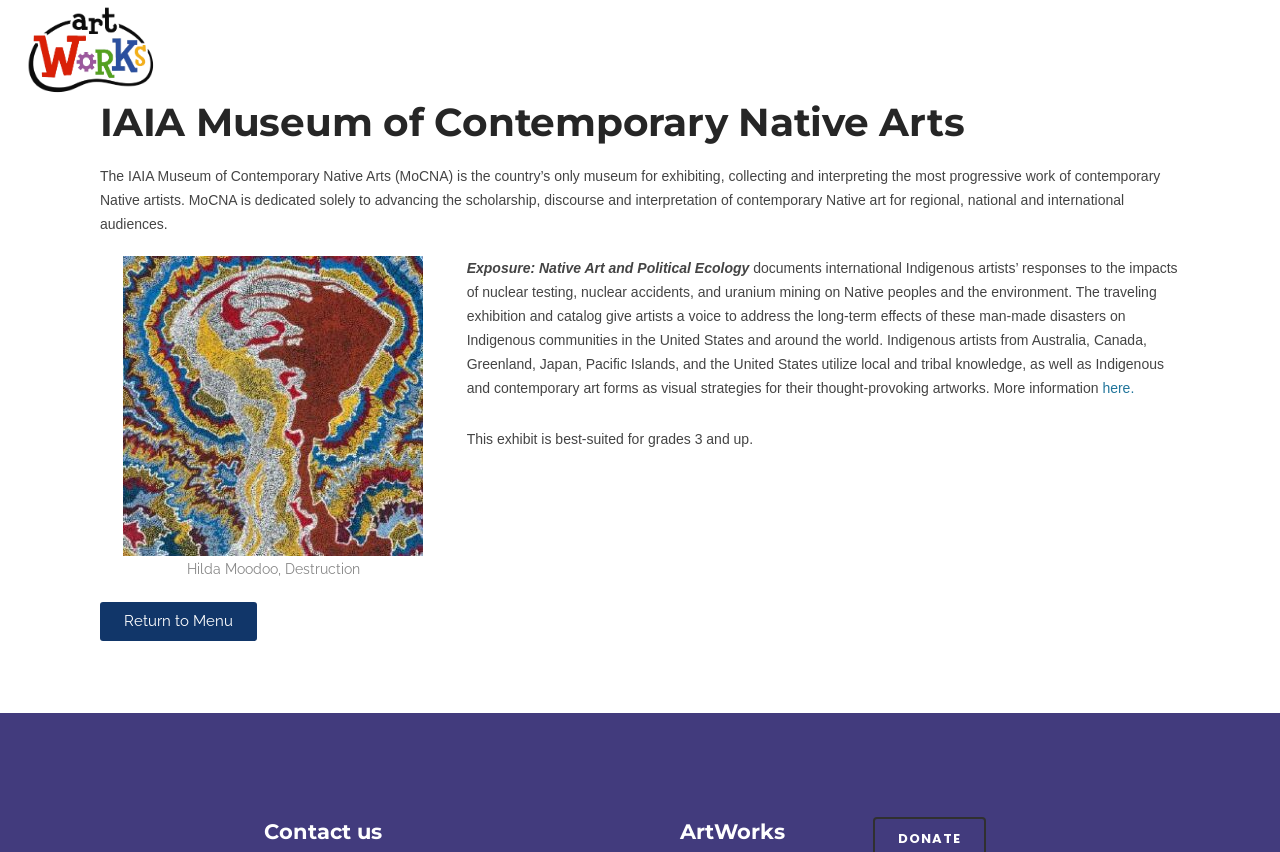What is the recommended age range for the exhibition?
Based on the screenshot, give a detailed explanation to answer the question.

The recommended age range for the exhibition can be found in the StaticText element with the text 'This exhibit is best-suited for grades 3 and up.' which is located below the exhibition description.